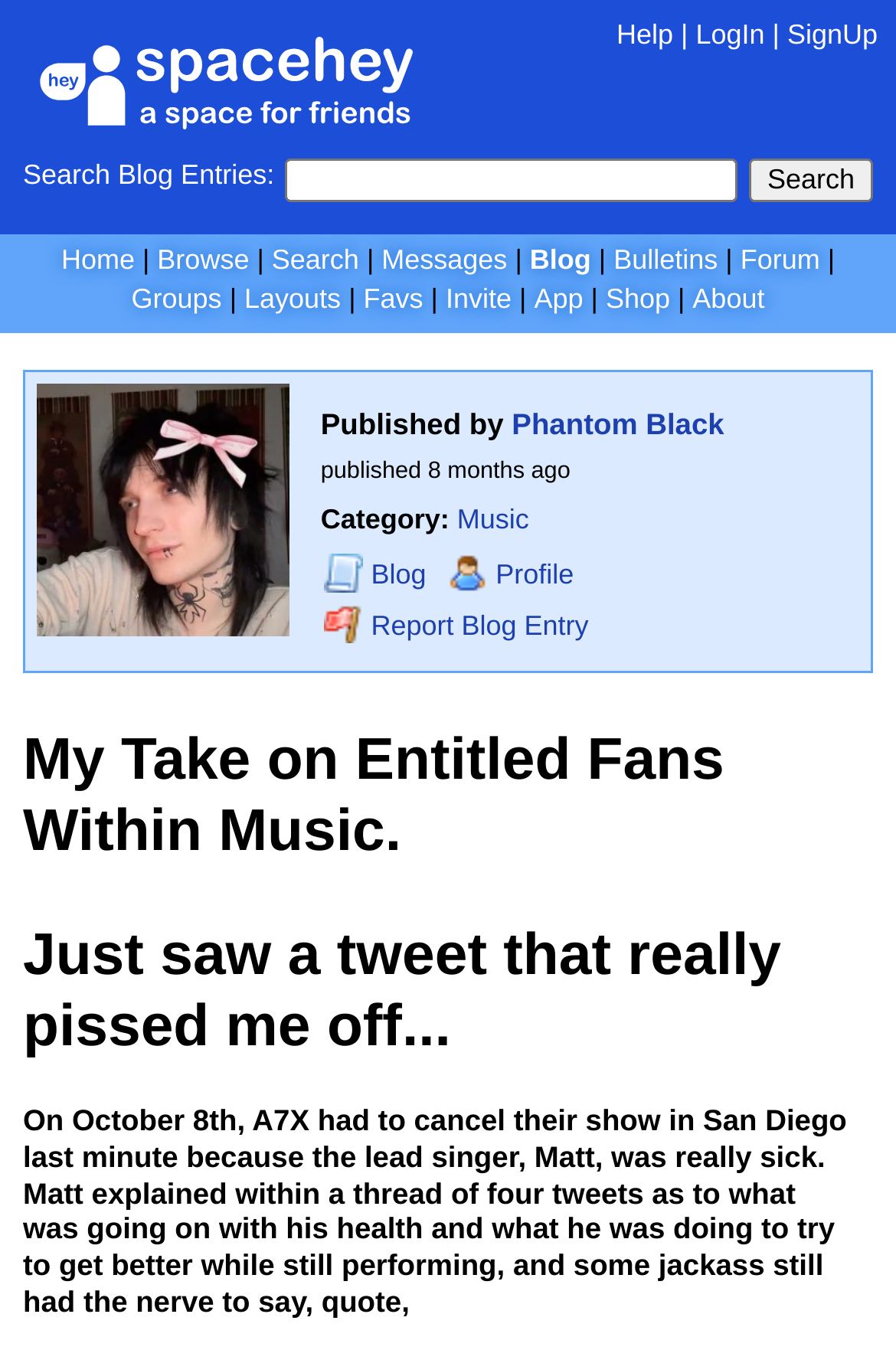Please identify the bounding box coordinates of the element I need to click to follow this instruction: "View Phantom Black's profile".

[0.571, 0.301, 0.808, 0.327]